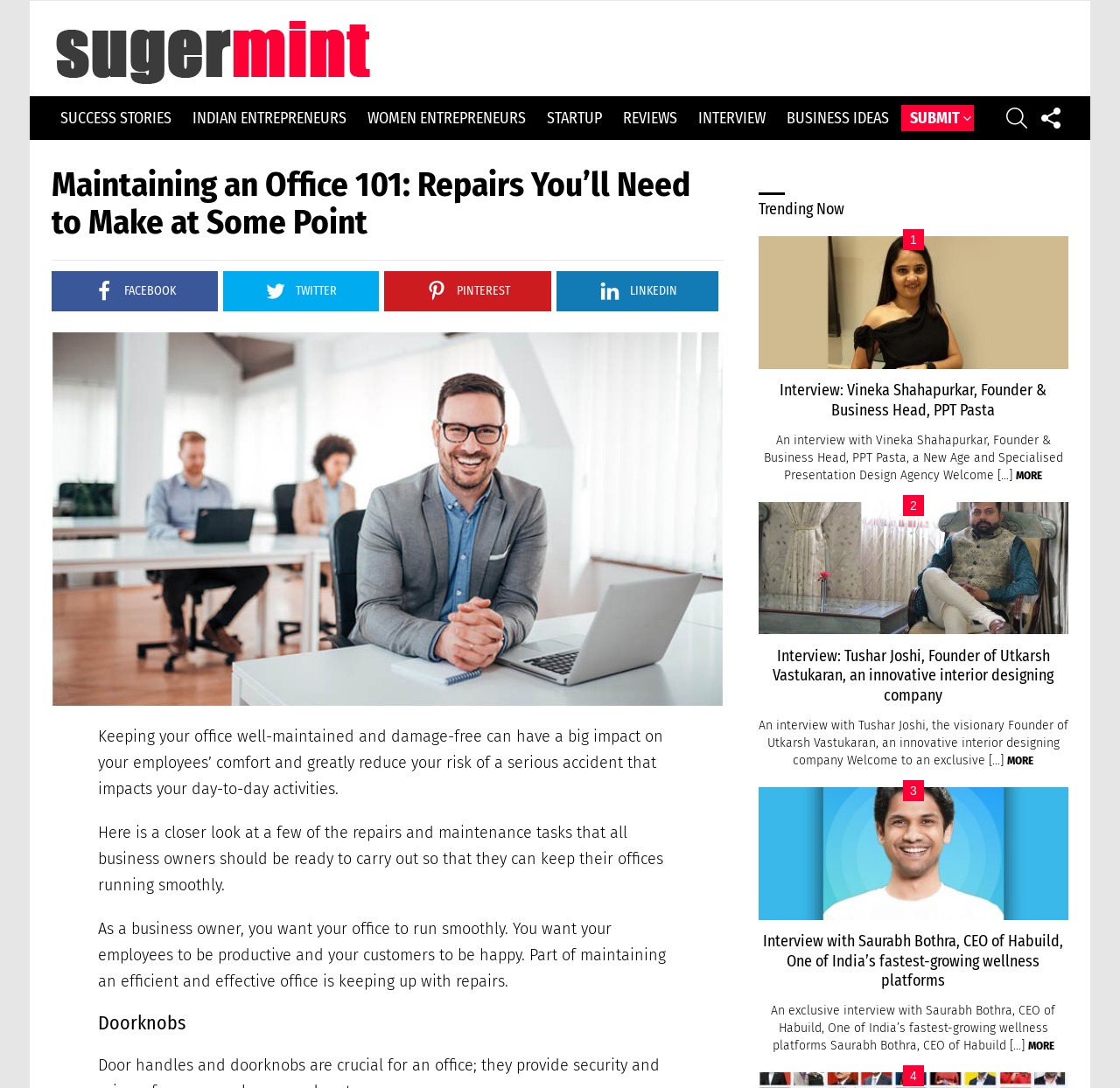What social media platforms are represented by the icons?
Analyze the screenshot and provide a detailed answer to the question.

The icons at the top-right corner of the webpage represent various social media platforms, including Facebook, Twitter, Instagram, and LinkedIn, which suggests that the website has a presence on these platforms.